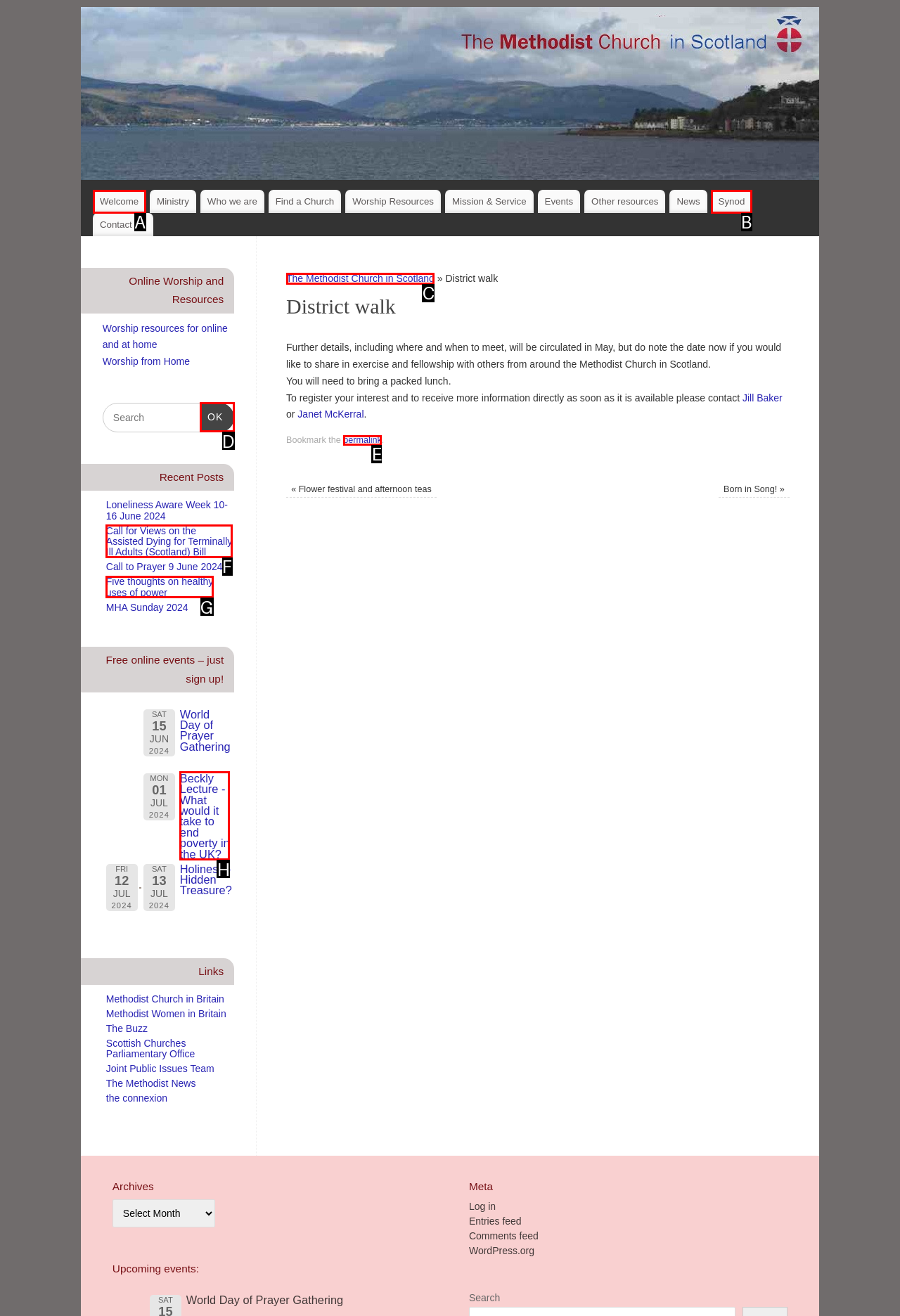Determine which option aligns with the description: Synod. Provide the letter of the chosen option directly.

B